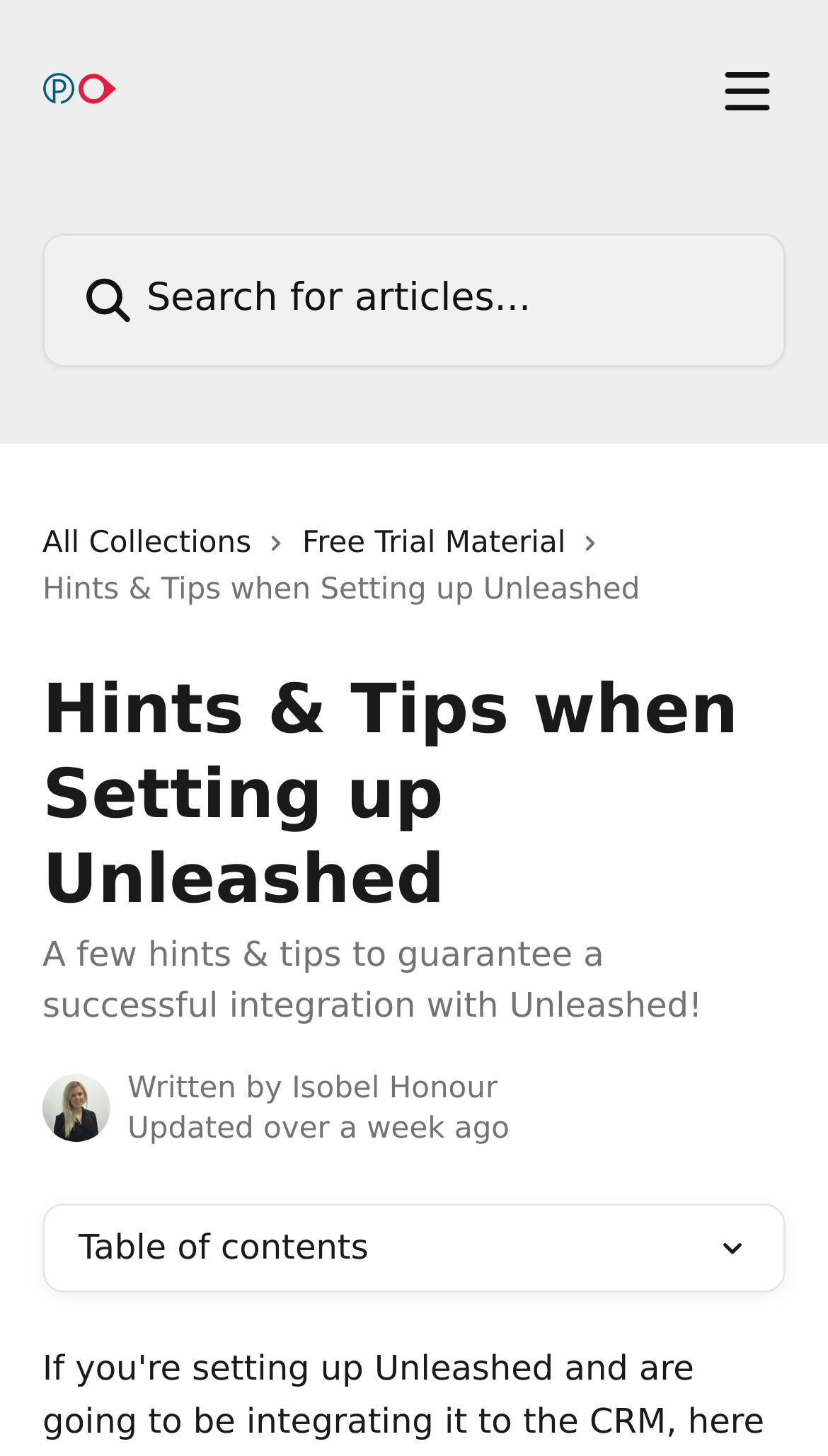What is the purpose of the search bar?
Kindly give a detailed and elaborate answer to the question.

The search bar is located in the header section, and it has a placeholder text 'Search for articles...', indicating that it is used to search for articles on the website.